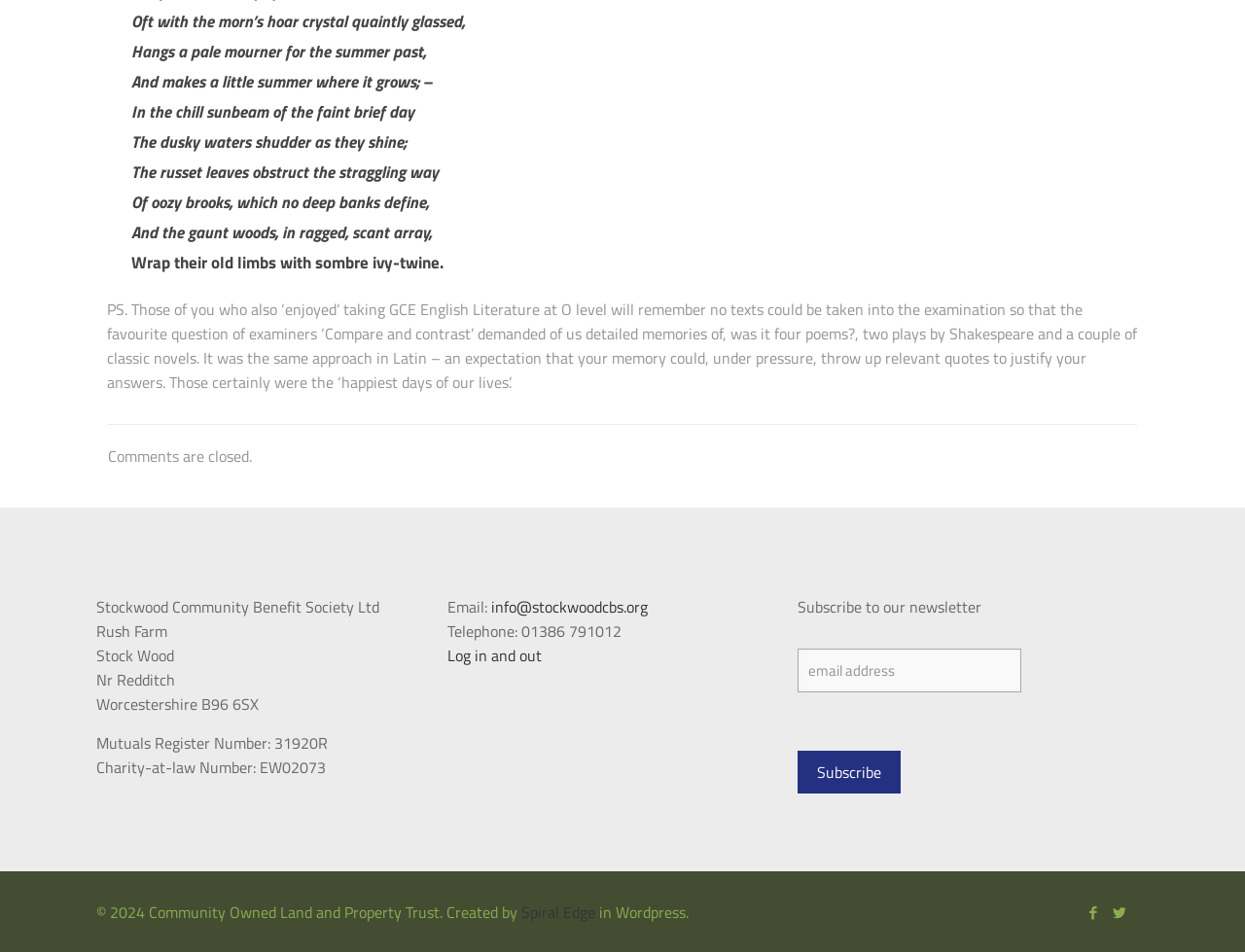Answer the question briefly using a single word or phrase: 
What is the name of the organization?

Stockwood Community Benefit Society Ltd